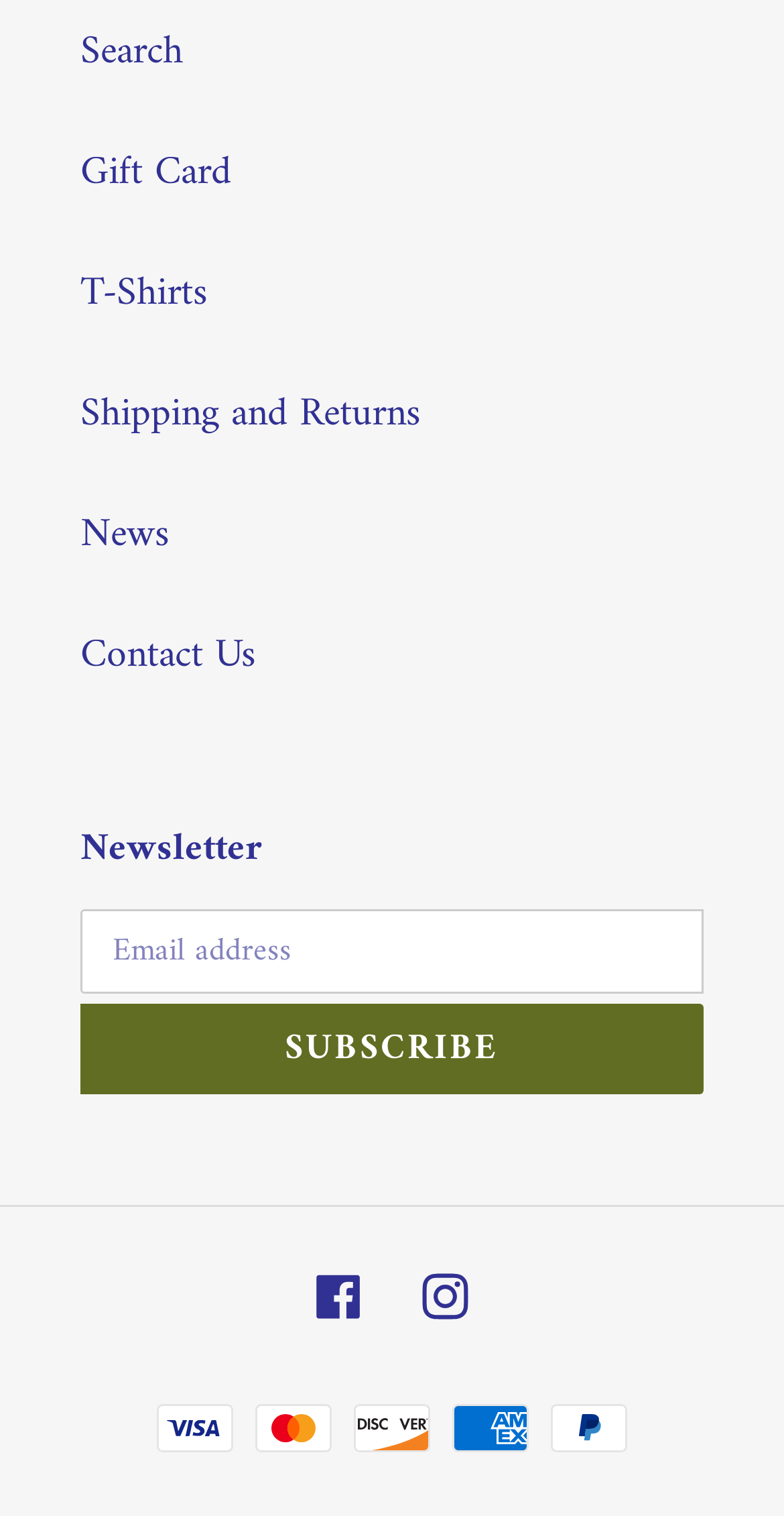Determine the bounding box coordinates of the clickable area required to perform the following instruction: "Search the website". The coordinates should be represented as four float numbers between 0 and 1: [left, top, right, bottom].

[0.103, 0.012, 0.233, 0.058]